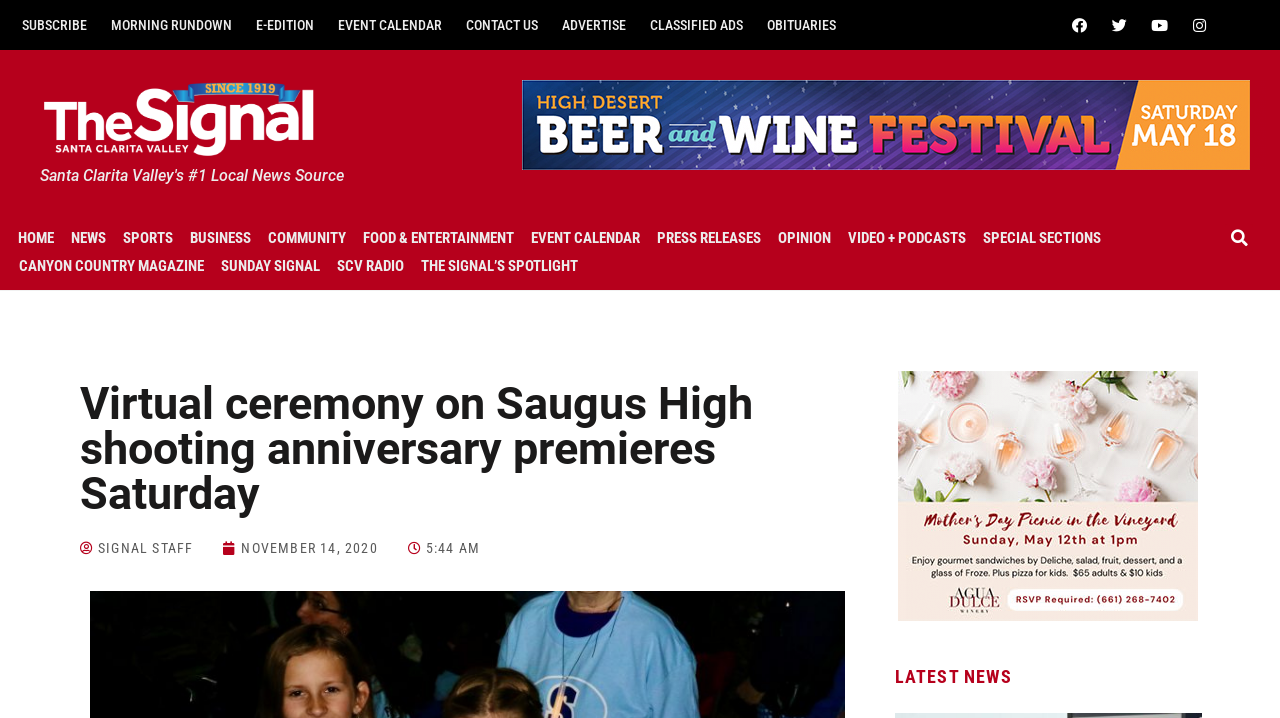Please identify the bounding box coordinates of the element that needs to be clicked to perform the following instruction: "Subscribe to the newsletter".

[0.008, 0.018, 0.077, 0.052]